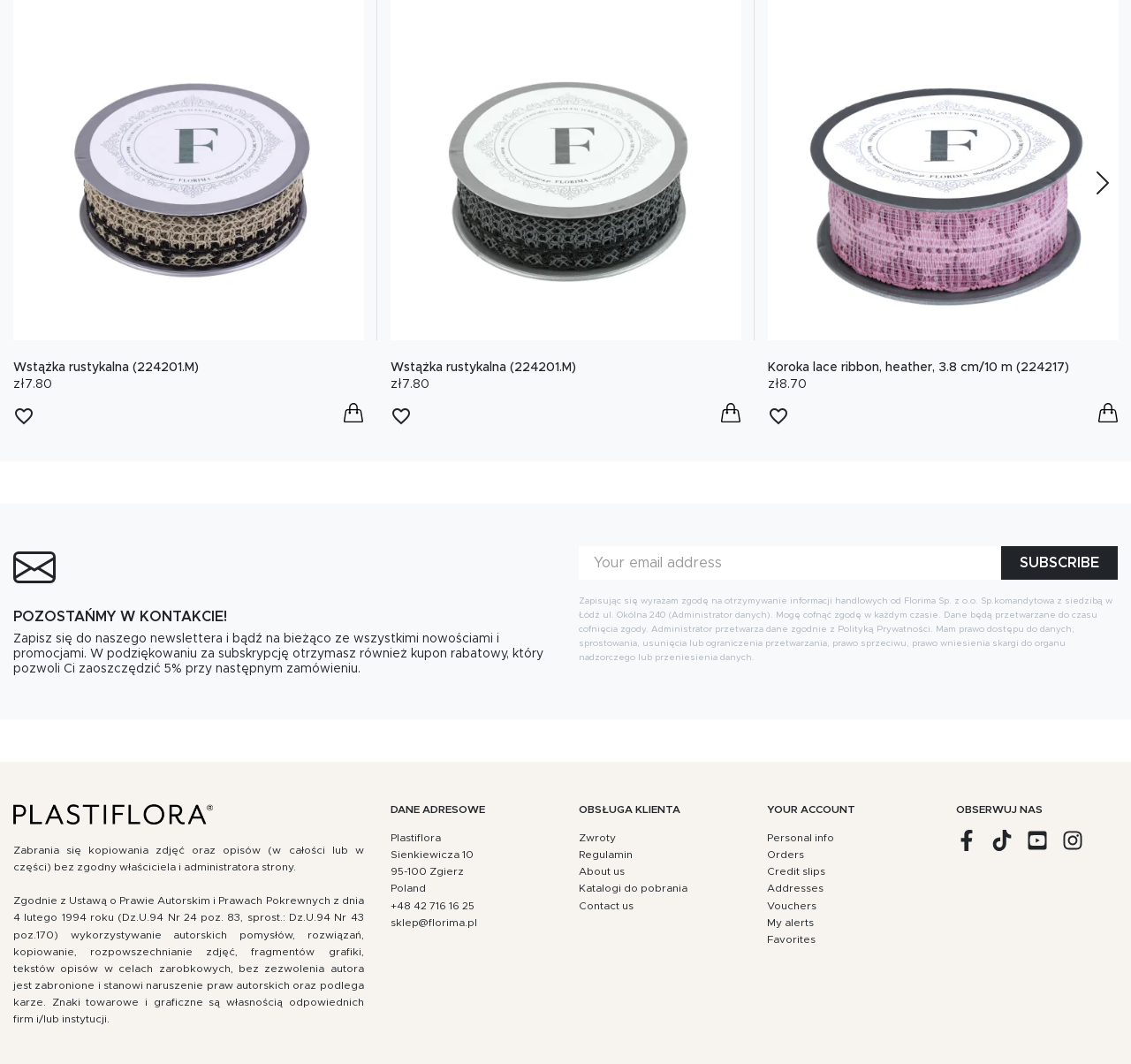Answer the question below in one word or phrase:
What is the phone number of the company?

+48 42 716 16 25